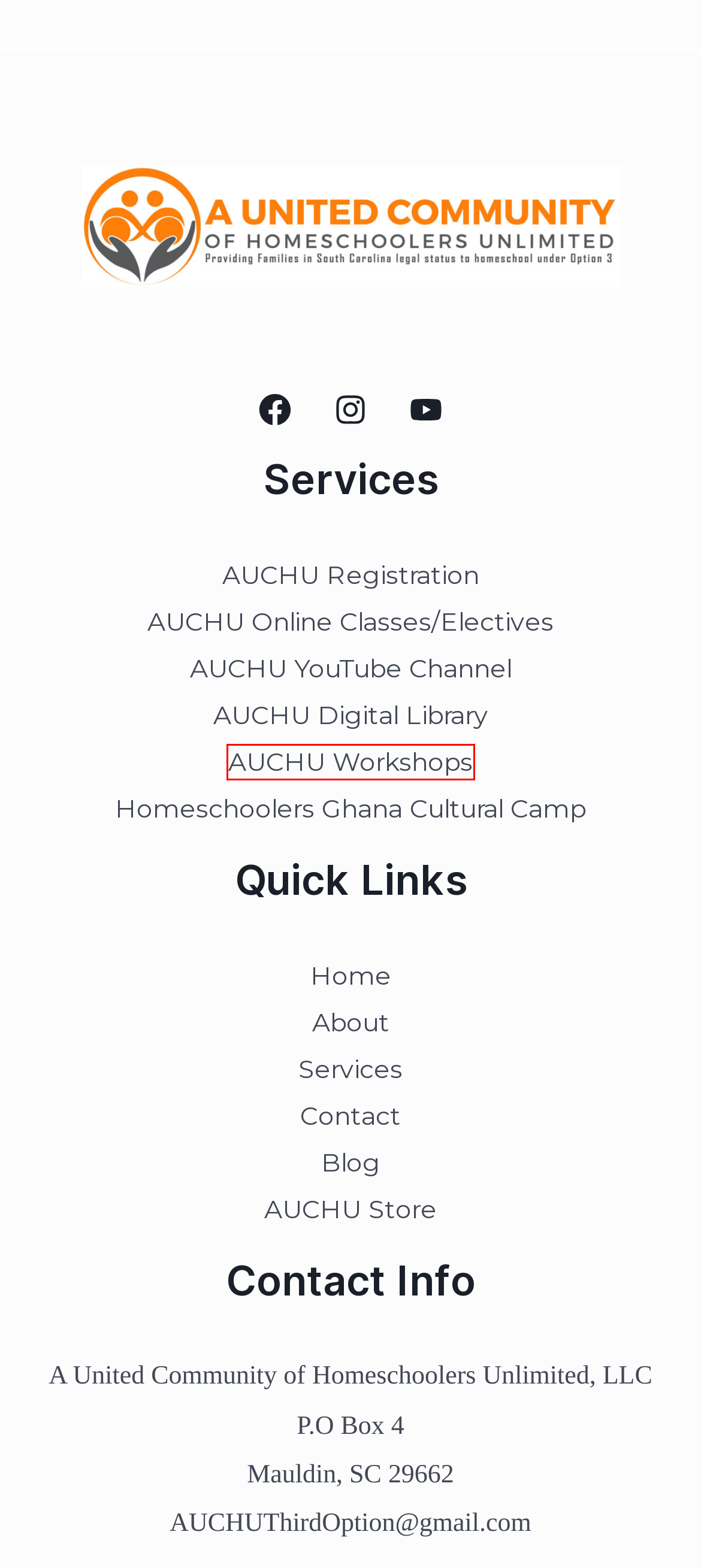You are given a screenshot of a webpage within which there is a red rectangle bounding box. Please choose the best webpage description that matches the new webpage after clicking the selected element in the bounding box. Here are the options:
A. Homeschoolers Ghana Cultural Camp – A United Community of Homeschoolers Unlimited, LLC
B. About – A United Community of Homeschoolers Unlimited, LLC
C. Services – A United Community of Homeschoolers Unlimited, LLC
D. AUCHU MEMBER WORKSHOPS – A United Community of Homeschoolers Unlimited, LLC
E. AUCHU DIGITAL LIBRARY – A United Community of Homeschoolers Unlimited, LLC
F. Blog – A United Community of Homeschoolers Unlimited, LLC
G. Contact – A United Community of Homeschoolers Unlimited, LLC
H. AUCHU Store – A United Community of Homeschoolers Unlimited, LLC

D